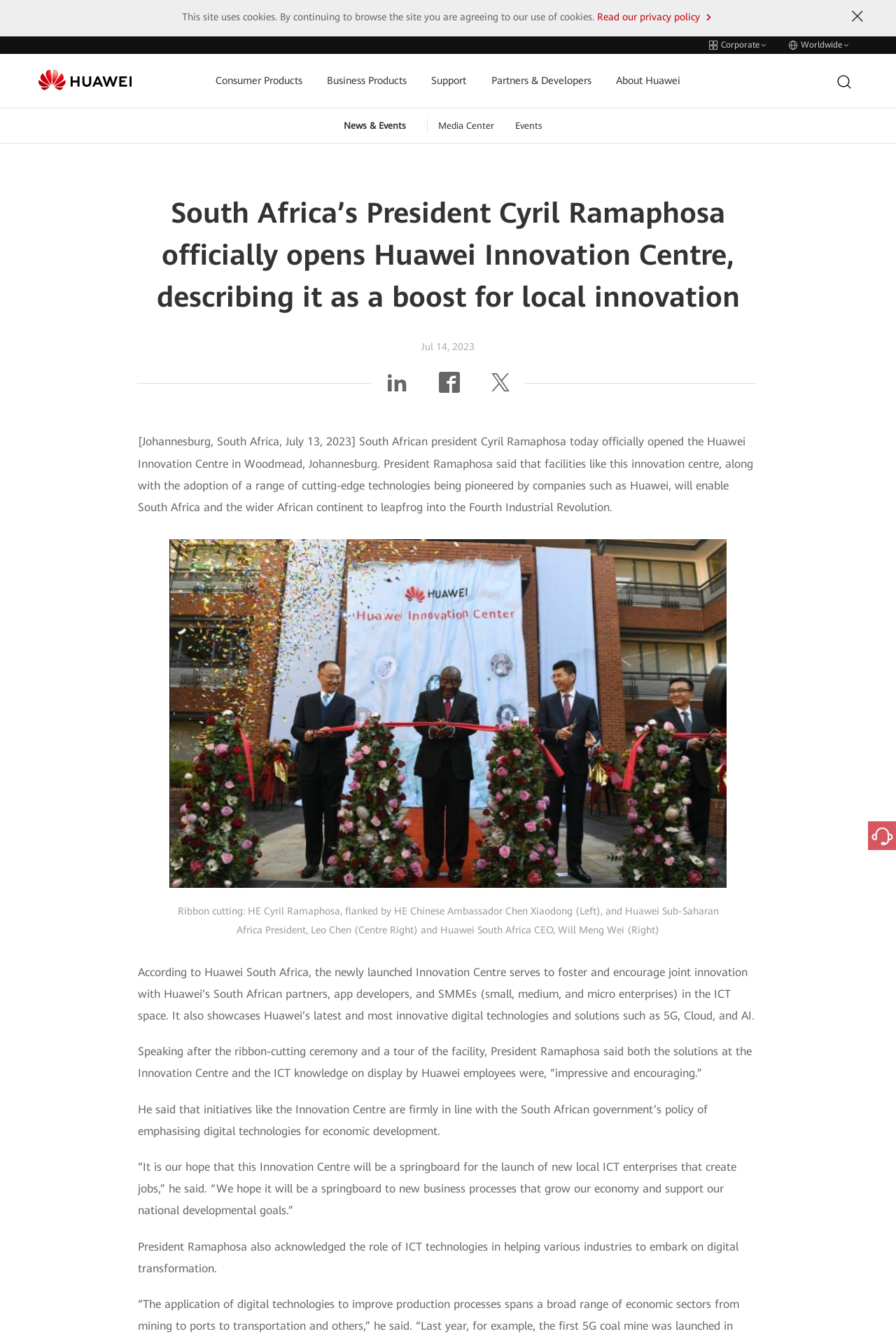Reply to the question with a brief word or phrase: What is the location of the Huawei Innovation Centre?

Woodmead, Johannesburg